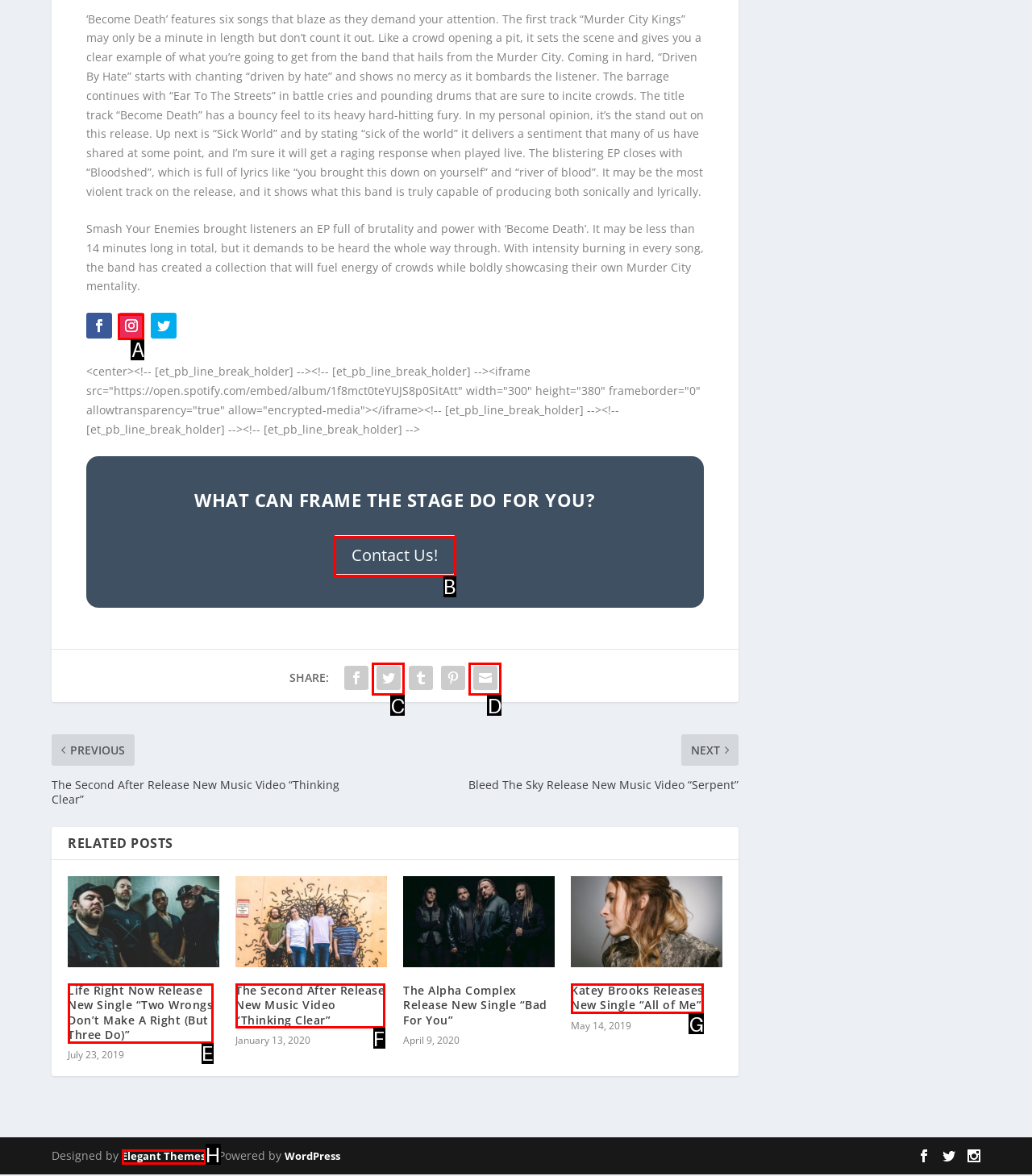Which option is described as follows: Elegant Themes
Answer with the letter of the matching option directly.

H